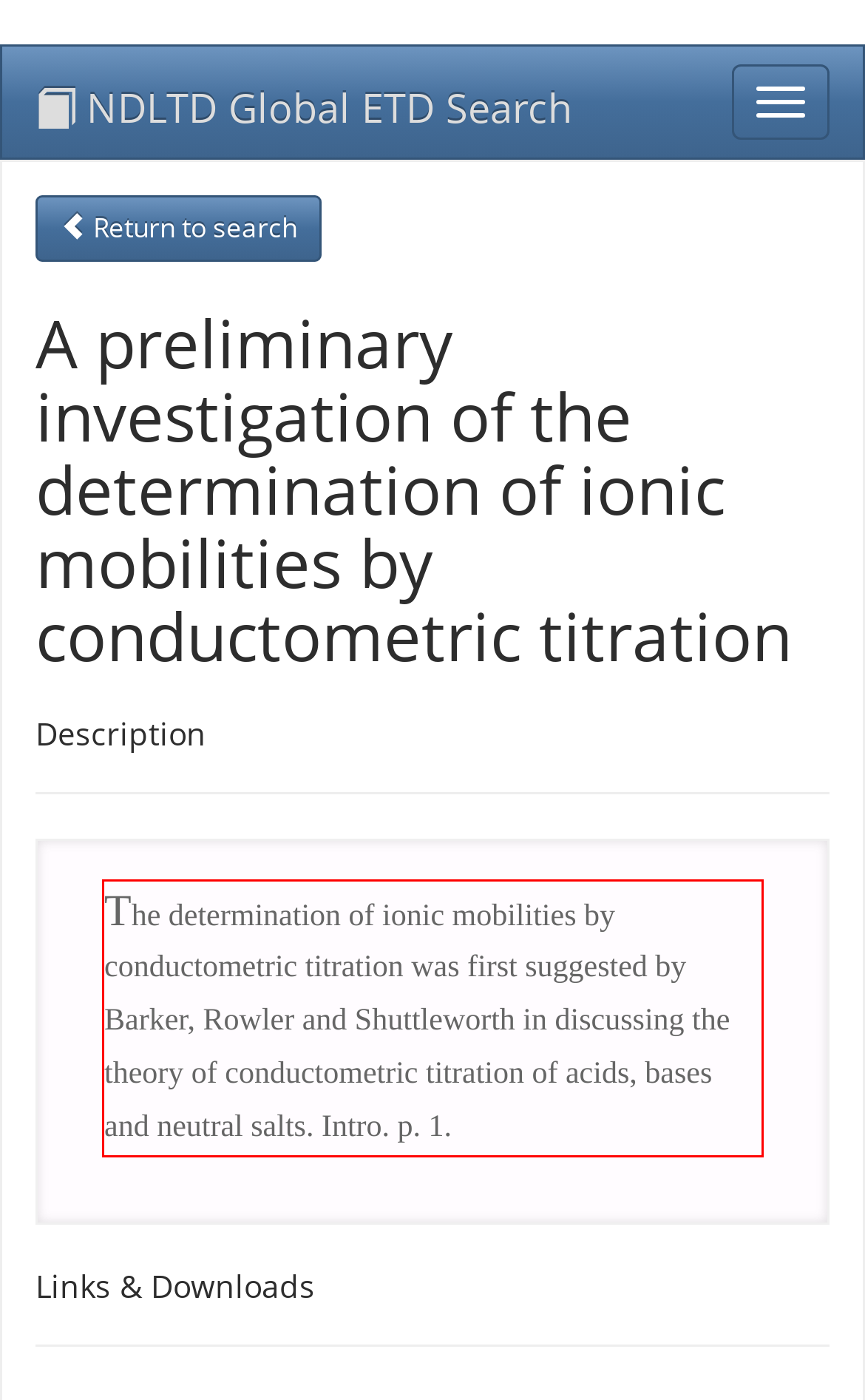Please examine the screenshot of the webpage and read the text present within the red rectangle bounding box.

The determination of ionic mobilities by conductometric titration was first suggested by Barker, Rowler and Shuttleworth in discussing the theory of conductometric titration of acids, bases and neutral salts. Intro. p. 1.